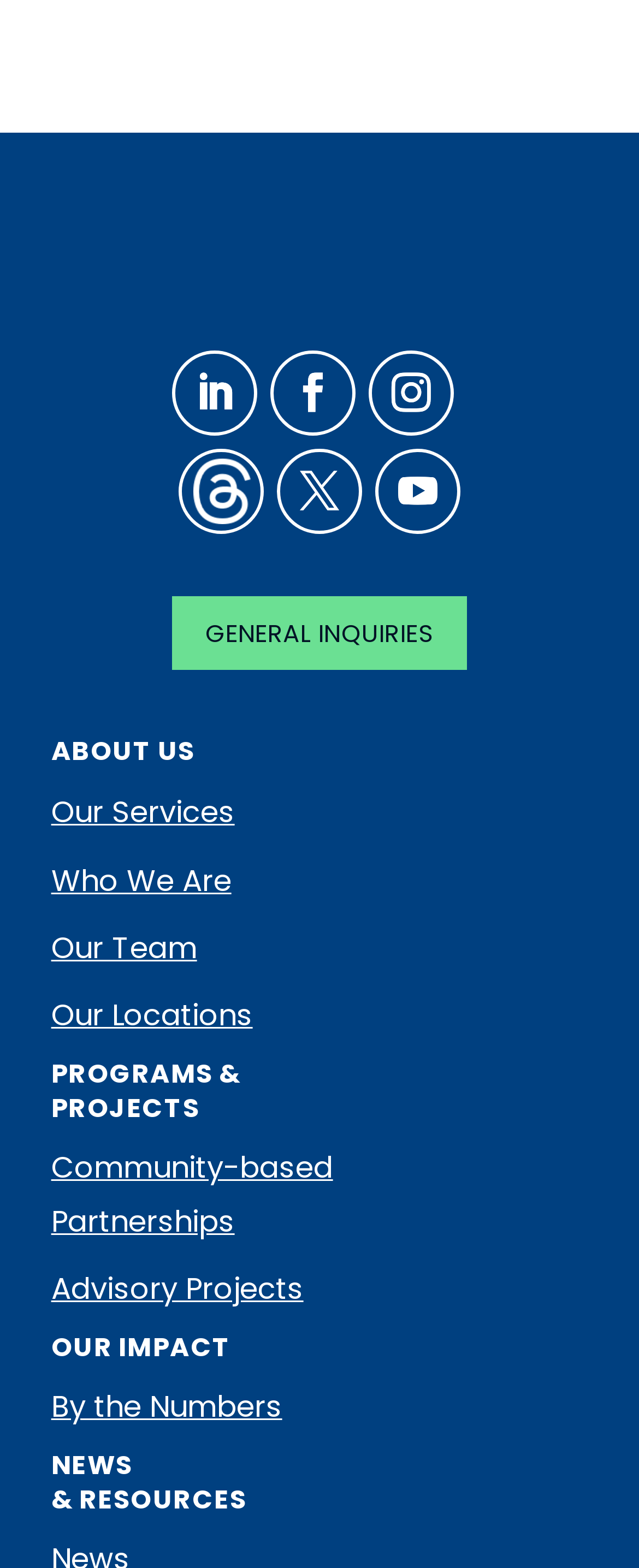Determine the bounding box coordinates of the target area to click to execute the following instruction: "Click on the 'Follow on Threads' button."

[0.279, 0.286, 0.413, 0.341]